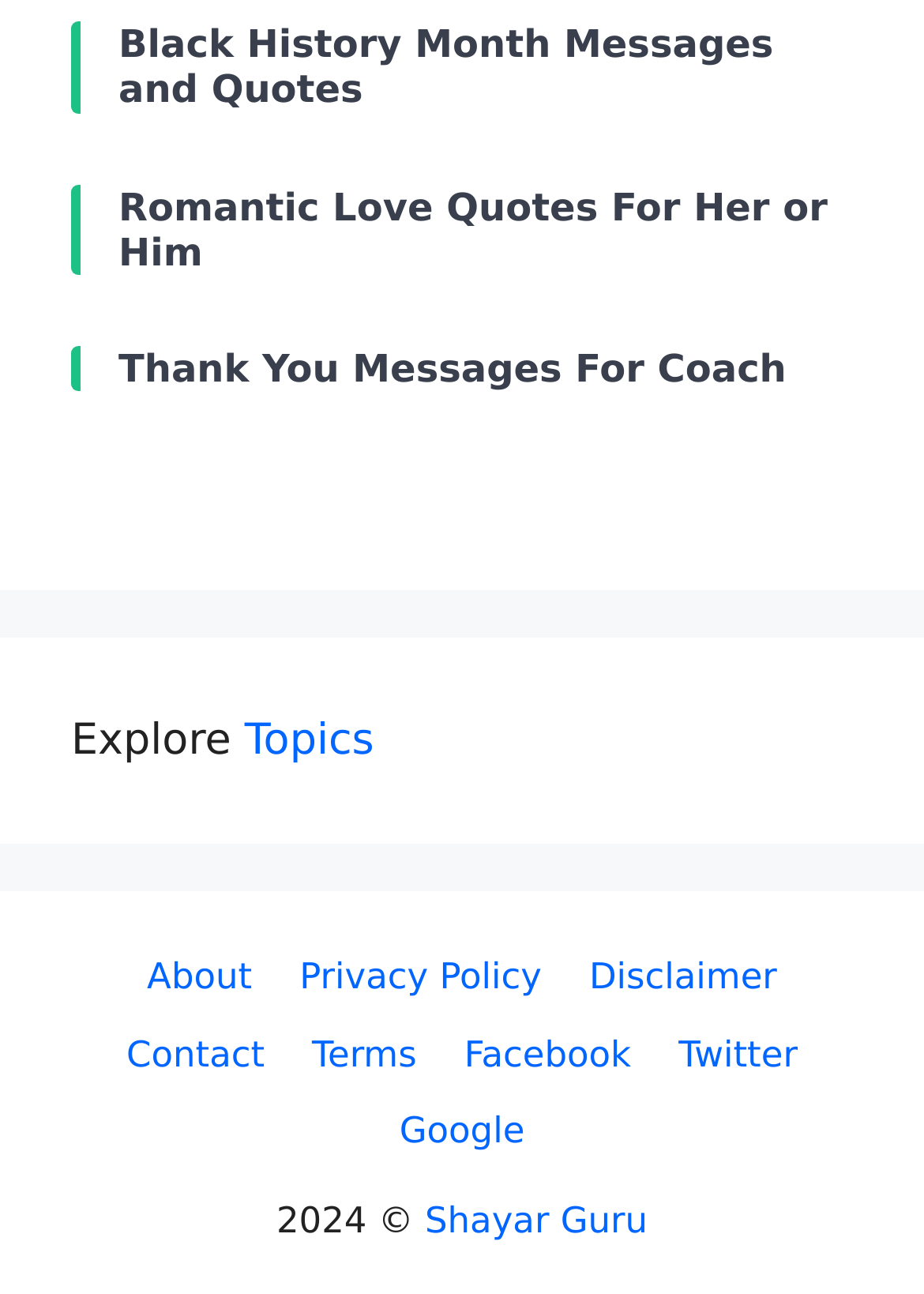Please determine the bounding box coordinates of the element's region to click for the following instruction: "contact us".

None